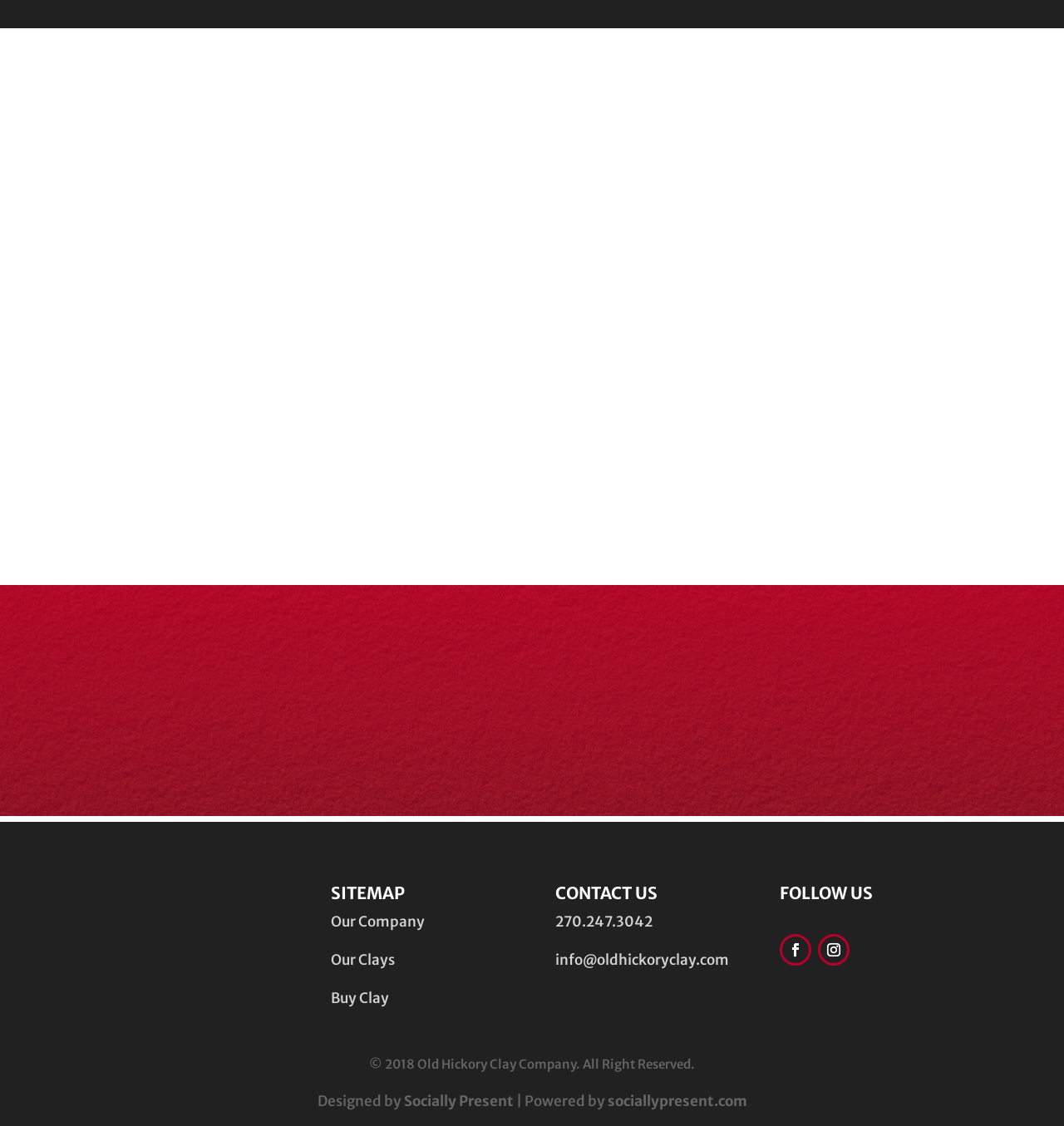Locate the UI element described by Follow in the provided webpage screenshot. Return the bounding box coordinates in the format (top-left x, top-left y, bottom-right x, bottom-right y), ensuring all values are between 0 and 1.

[0.733, 0.829, 0.763, 0.857]